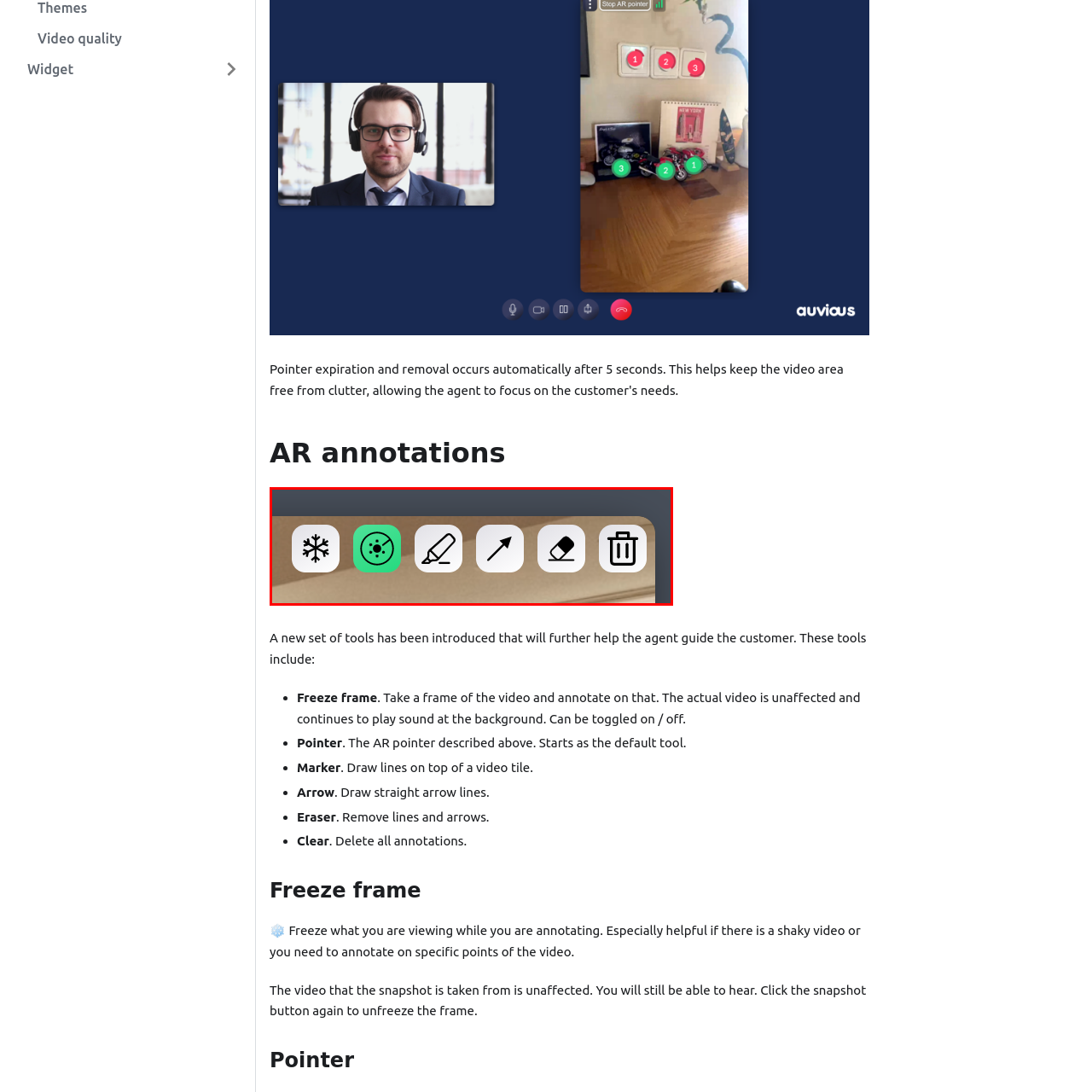Describe extensively the image content marked by the red bounding box.

The image features a set of six annotation tool icons, displayed in a horizontal row, designed for enhancing video interactions. The tools include:

1. **Freeze Frame (Snowflake Icon)**: This tool allows the user to pause the video at a specific moment for detailed annotations, particularly useful when dealing with shaky footage or focusing on certain details.

2. **AR Pointer (Circular Icon)**: A central tool highlighted with a green background, indicating it's the currently selected option. The AR Pointer helps the user emphasize specific points within the video, enhancing the interactive experience.

3. **Pen Tool**: Represents the drawing function, enabling users to make freehand annotations on the video.

4. **Arrow Tool**: This tool allows users to draw straight arrows, which can be used to direct attention to important elements in the video.

5. **Eraser Tool**: Designed for removing previously drawn lines and annotations, giving users the ability to correct or adjust their input.

6. **Clear Tool (Trash Can Icon)**: This function deletes all annotations at once, allowing for a clean slate if needed.

This image showcases the versatility of the tools available for AR annotations, making it easier for users to interact and comment on video content effectively.